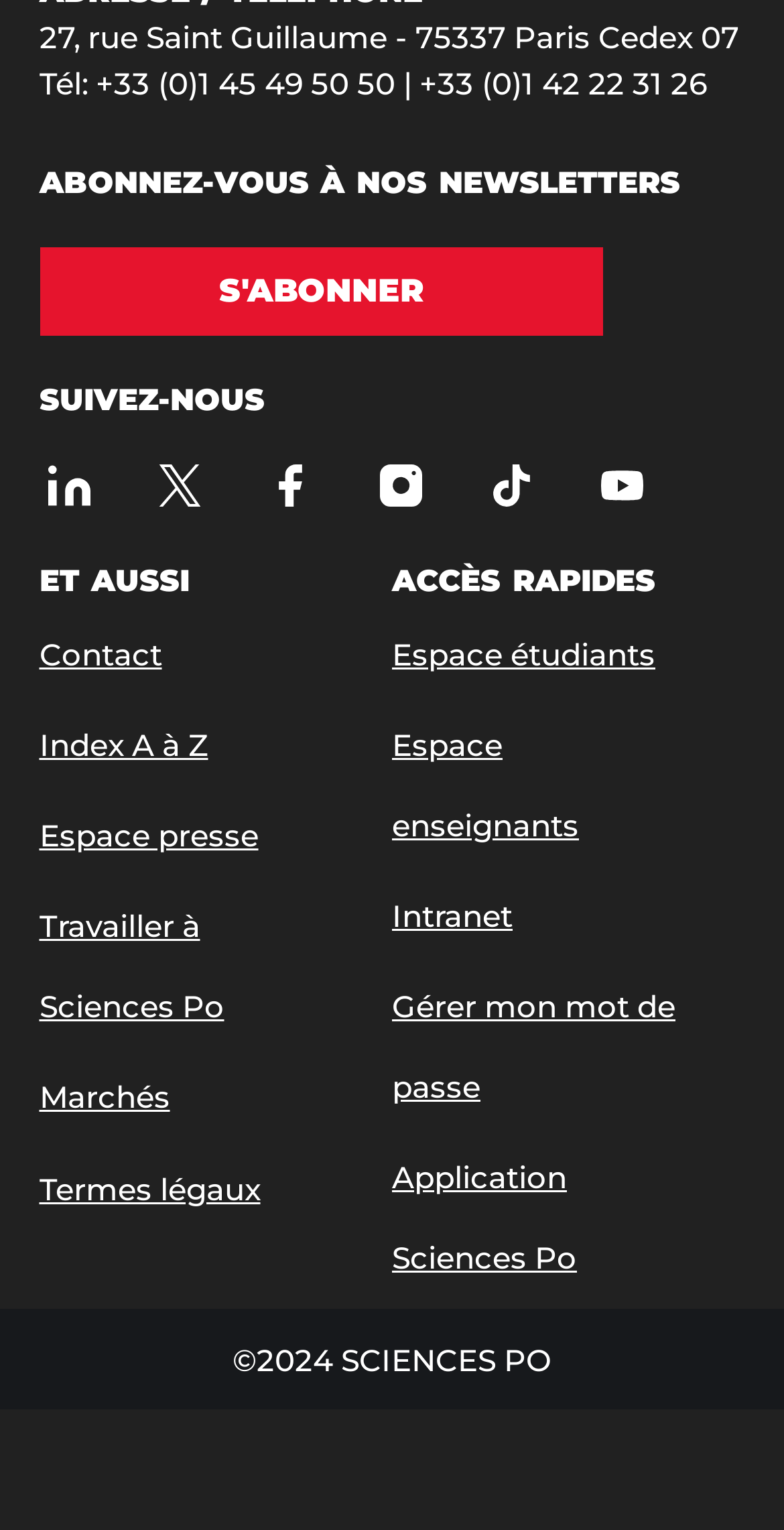Determine the bounding box coordinates for the clickable element required to fulfill the instruction: "Subscribe to the newsletter". Provide the coordinates as four float numbers between 0 and 1, i.e., [left, top, right, bottom].

[0.05, 0.161, 0.77, 0.219]